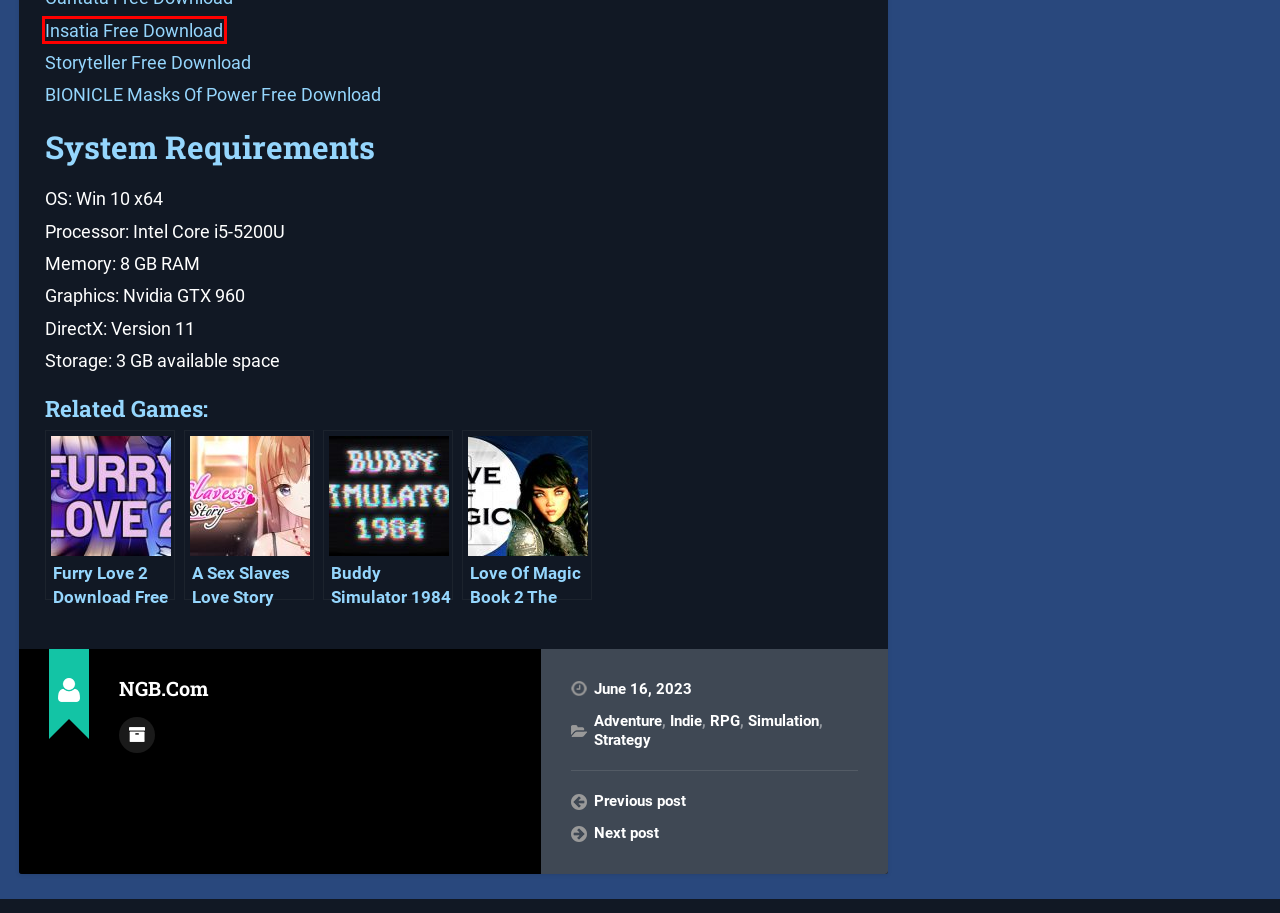Examine the screenshot of a webpage with a red bounding box around a specific UI element. Identify which webpage description best matches the new webpage that appears after clicking the element in the red bounding box. Here are the candidates:
A. Forever Skies Download Free PC Game Direct Play Link
B. Love Of Magic Book 2 The War Download Free Game
C. Insatia Download Free PC Game Direct Play Link
D. Storyteller Download Free PC Game Direct Play Link
E. Buddy Simulator 1984 Download Free PC Game Direct Link
F. A Sex Slaves Love Story Download Free PC Game
G. NUKITASHI Download Free PC Game Direct Play Link
H. Furry Love 2 Download Free PC Game Direct Links

C